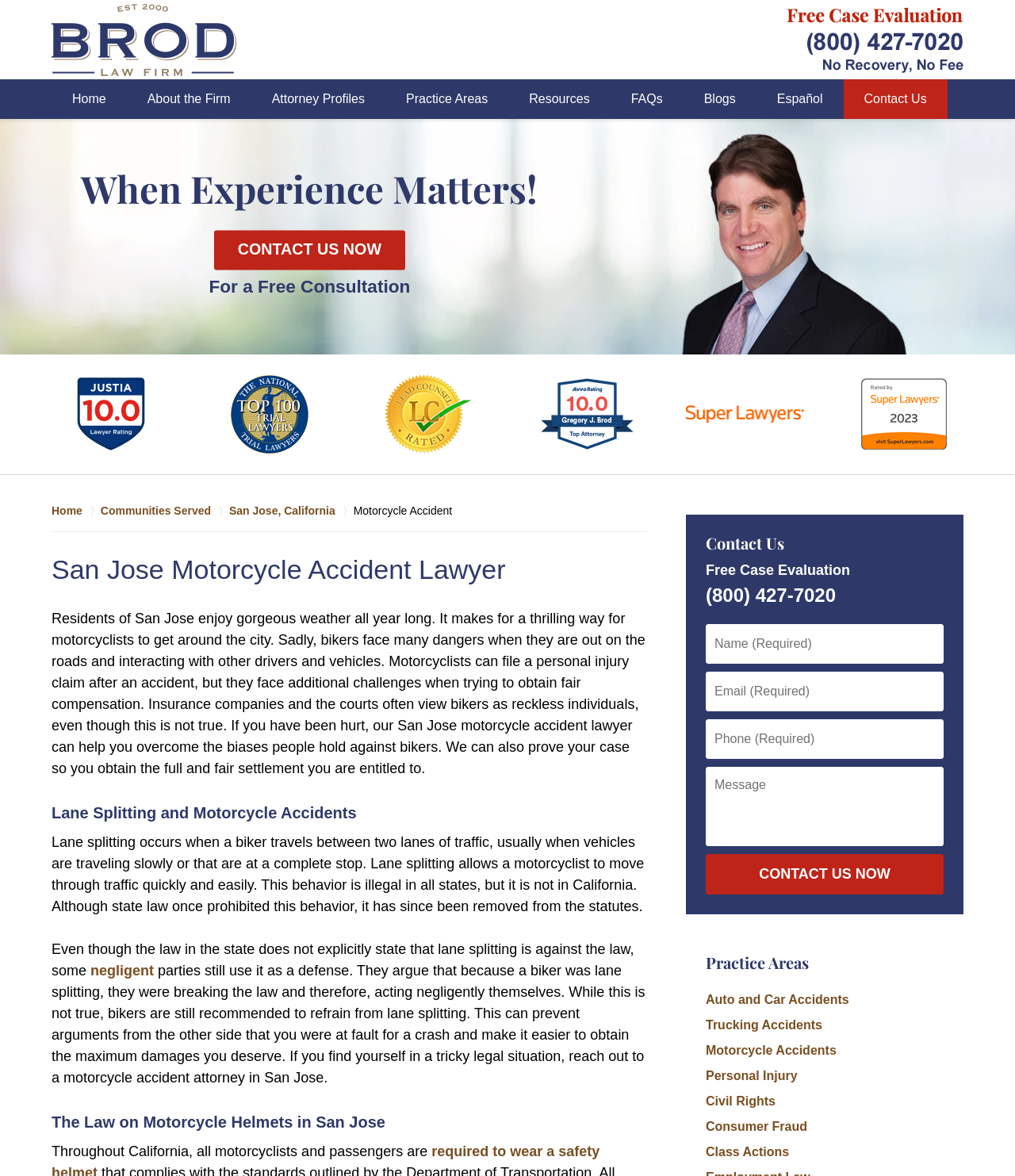What is the phone number to call for a free case evaluation?
From the details in the image, answer the question comprehensively.

The phone number can be found in the hero banner section of the webpage, which is located below the navigation menu. The text 'Free Case Evaluation - Call (800) 427-7020' is displayed prominently in this section.